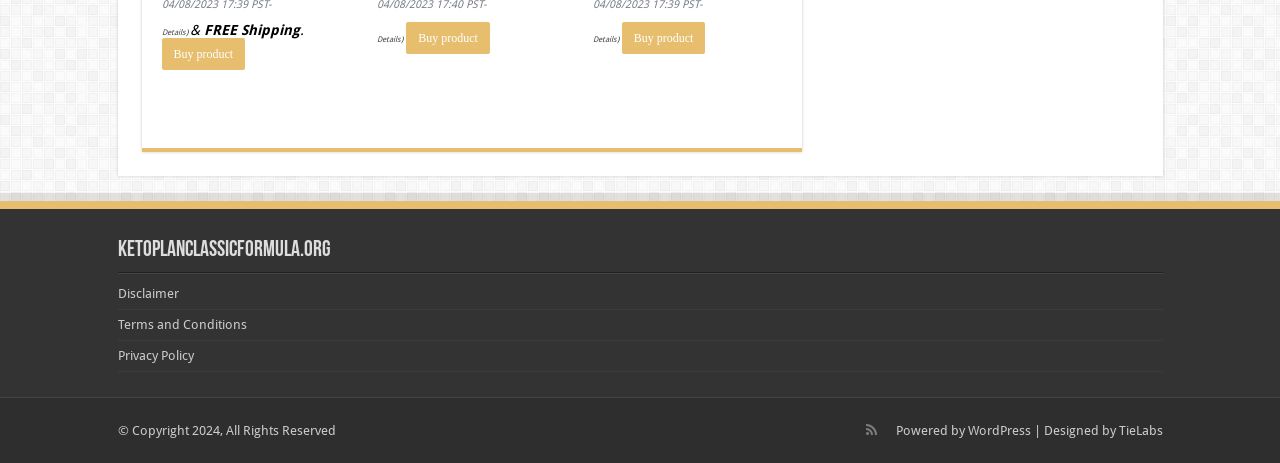Based on the element description "Privacy Policy", predict the bounding box coordinates of the UI element.

[0.092, 0.751, 0.151, 0.784]